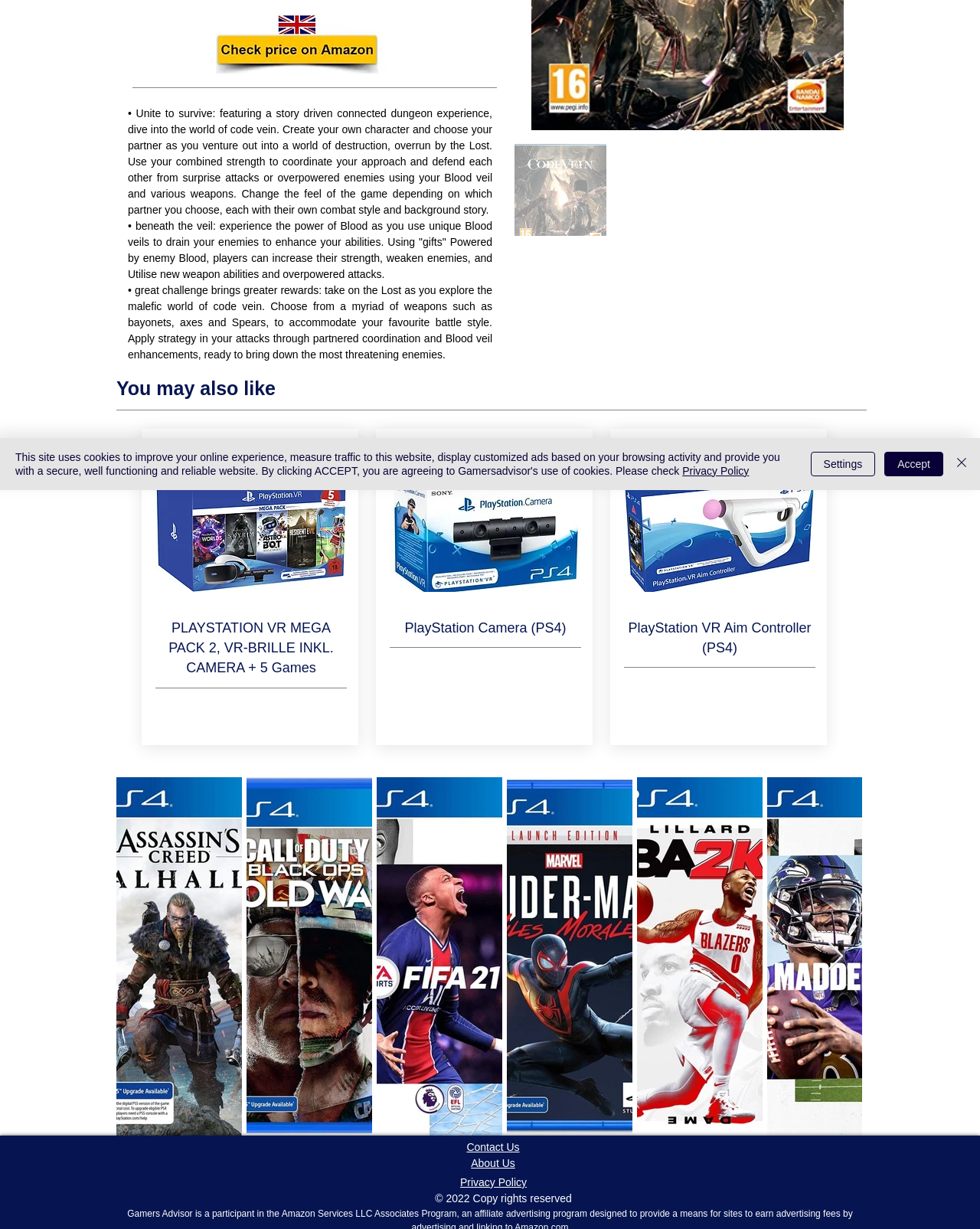From the element description: "Accept", extract the bounding box coordinates of the UI element. The coordinates should be expressed as four float numbers between 0 and 1, in the order [left, top, right, bottom].

[0.902, 0.367, 0.962, 0.387]